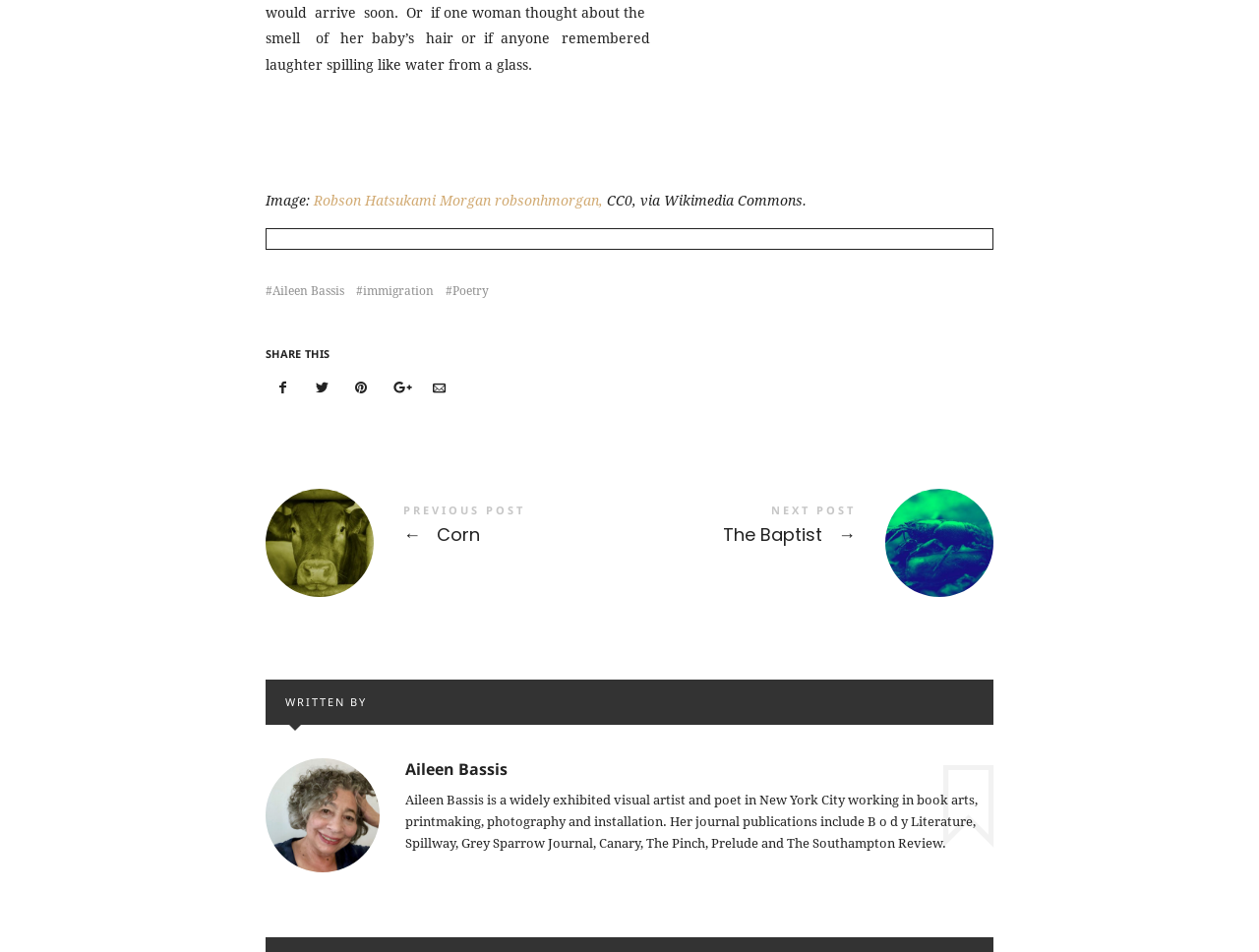What is the author of the poem?
Please give a detailed answer to the question using the information shown in the image.

I found the answer by looking at the 'WRITTEN BY' section, which mentions 'Aileen Bassis' as the author.